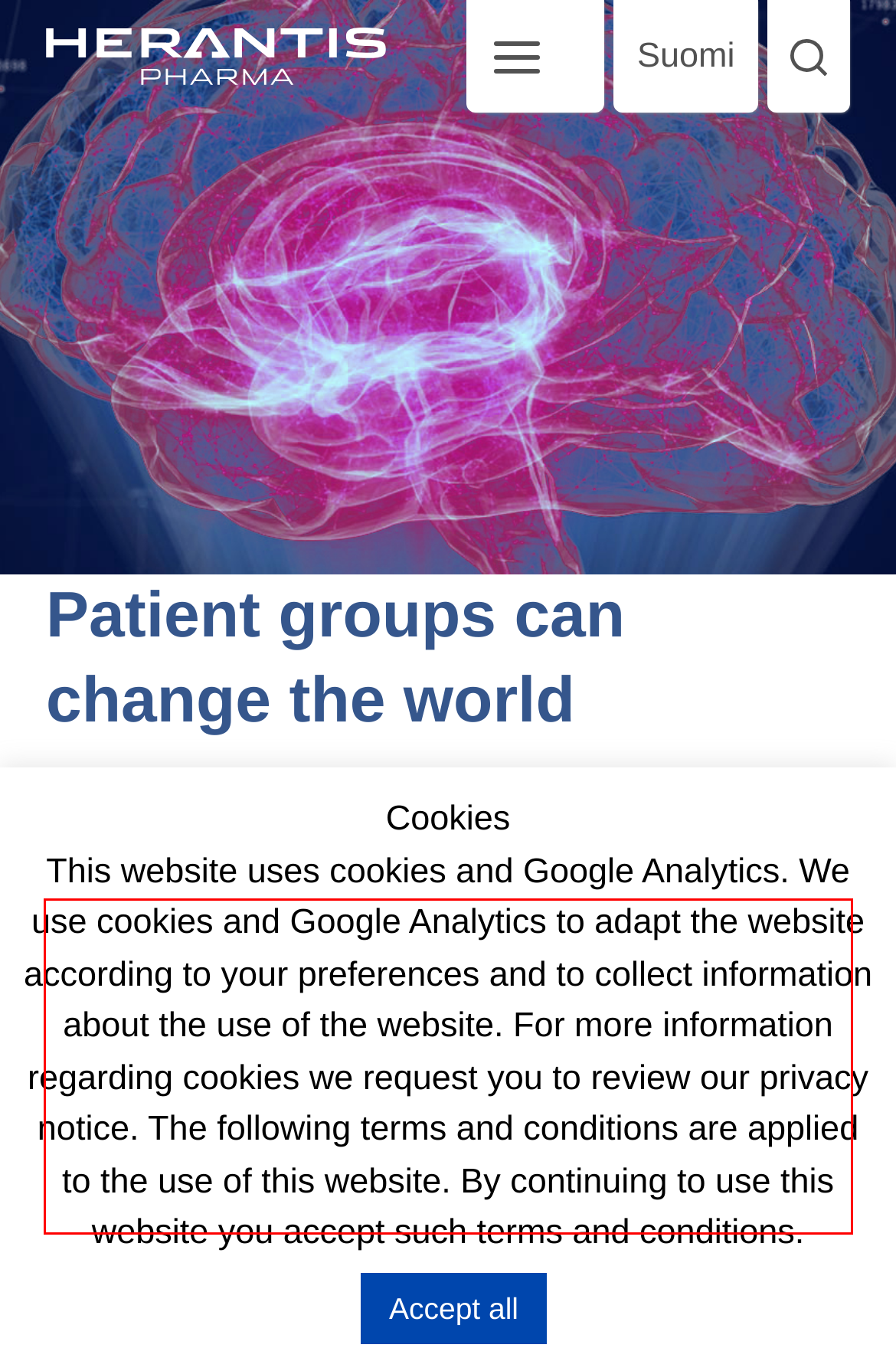Look at the screenshot of the webpage, locate the red rectangle bounding box, and generate the text content that it contains.

You contract a chronic disease, get diagnosed, end up with a life-long relationship with a physician for the best available treatments. You are in the hands of professionals. What would you need a patient support or patient advocacy group for?